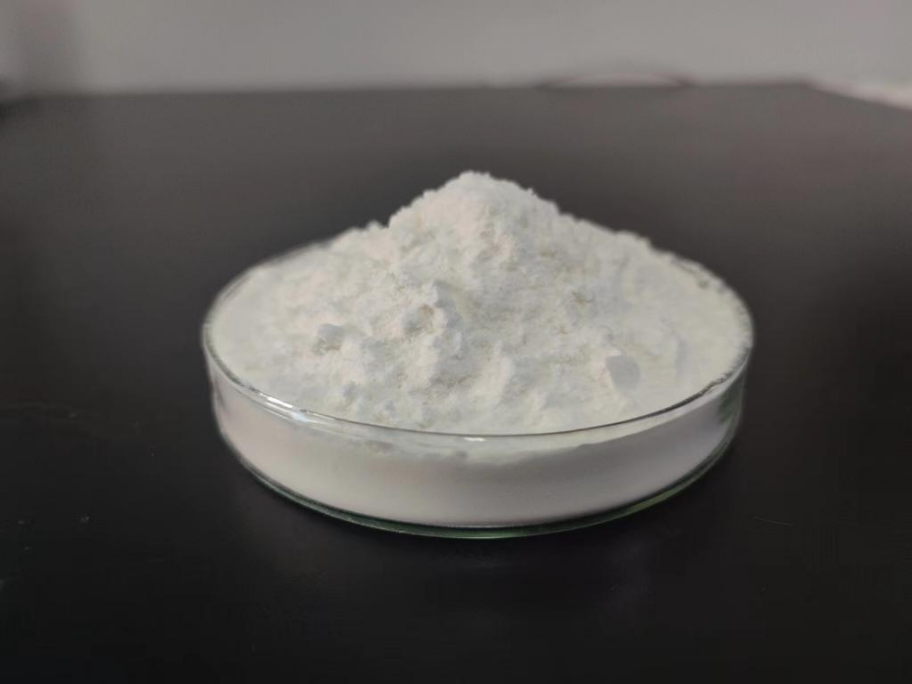What is the texture of the powder?
Using the details from the image, give an elaborate explanation to answer the question.

The caption describes the powder as having a fine texture, which is showcased by the heaped up powder in the center of the round glass dish.